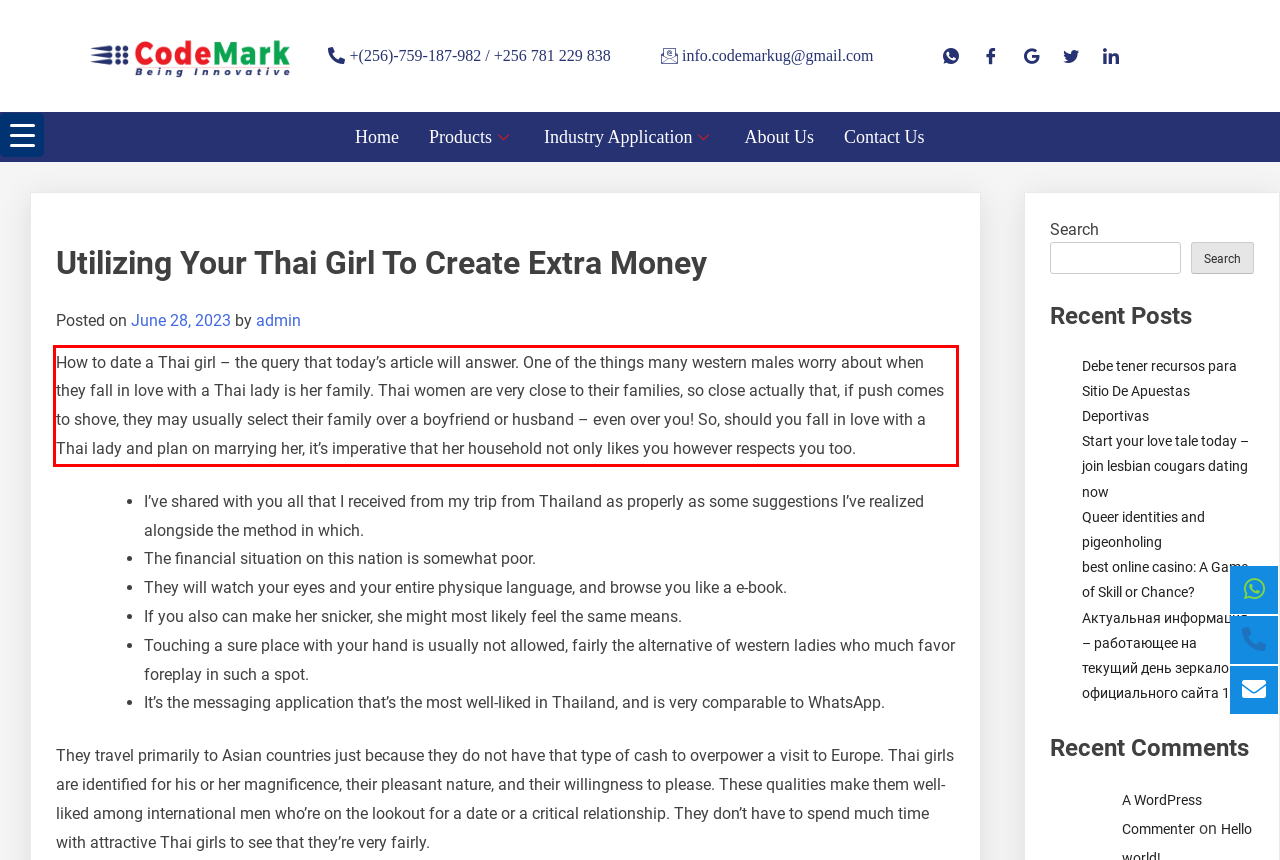Identify the text inside the red bounding box on the provided webpage screenshot by performing OCR.

How to date a Thai girl – the query that today’s article will answer. One of the things many western males worry about when they fall in love with a Thai lady is her family. Thai women are very close to their families, so close actually that, if push comes to shove, they may usually select their family over a boyfriend or husband – even over you! So, should you fall in love with a Thai lady and plan on marrying her, it’s imperative that her household not only likes you however respects you too.